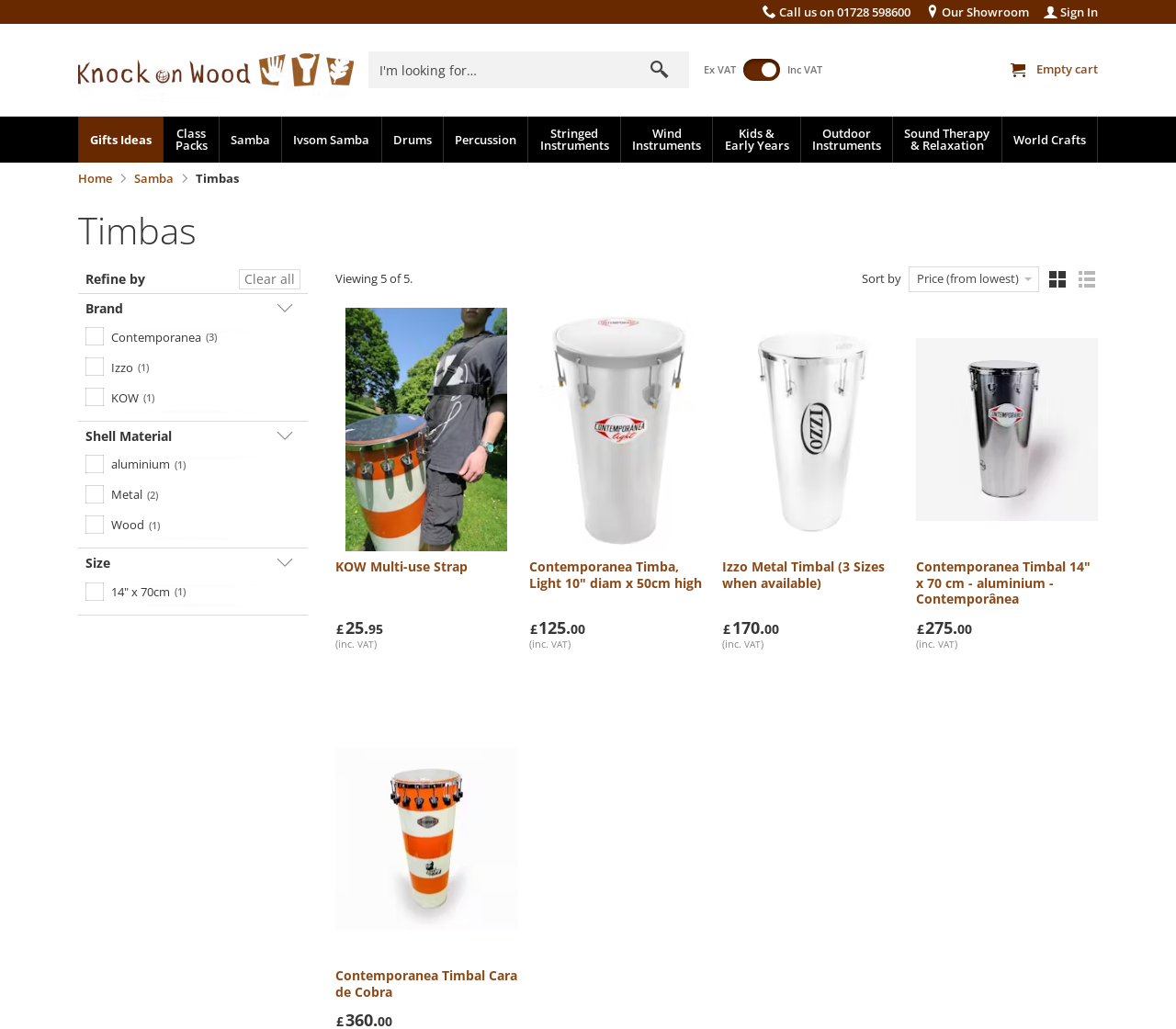What is the size of the Izzo Metal Timbal?
Provide an in-depth answer to the question, covering all aspects.

I found the size by looking at the link element with the text 'izzo timbal 13 x 70' which describes the size of the Izzo Metal Timbal.